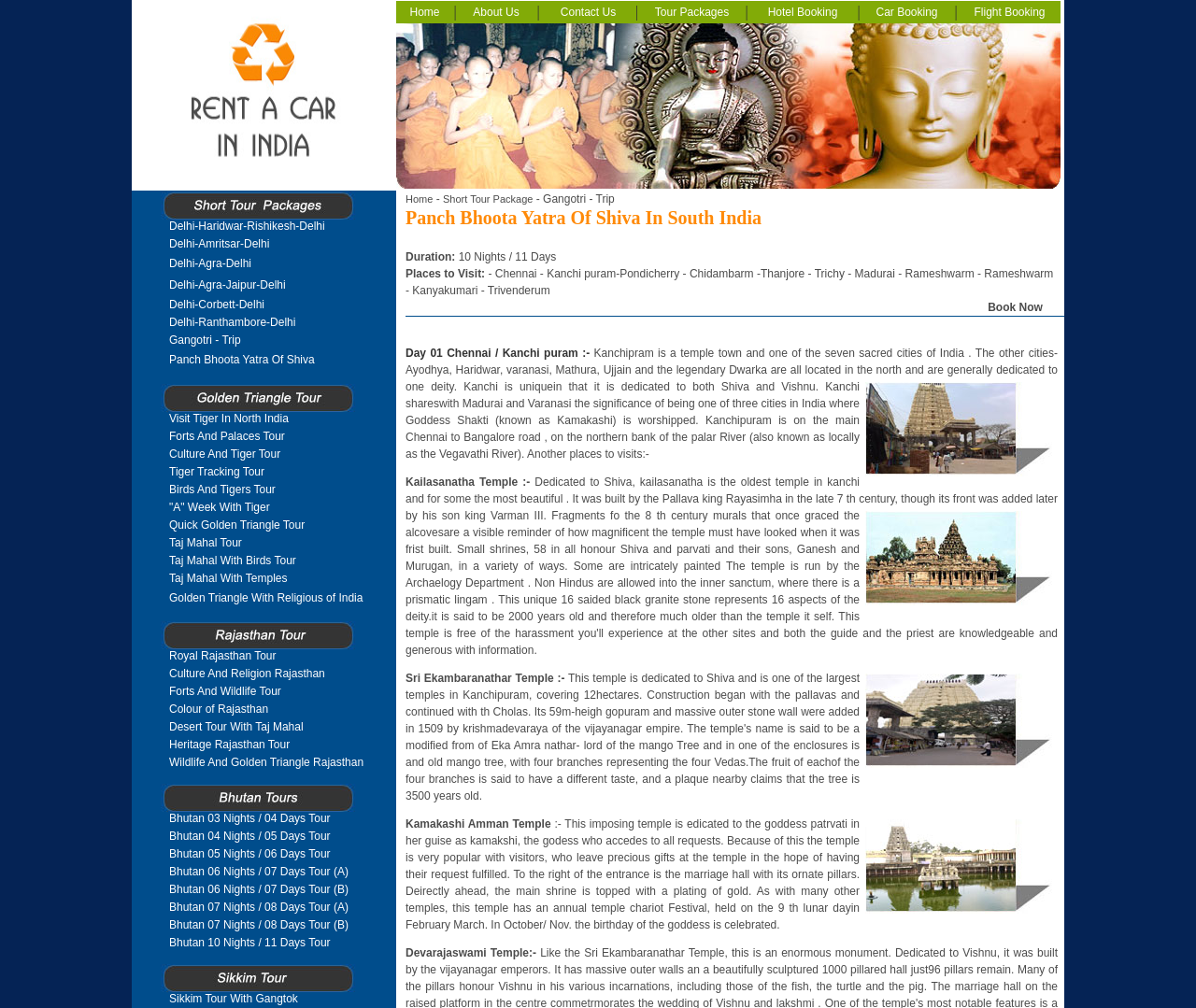Determine the bounding box for the UI element described here: "Desert Tour With Taj Mahal".

[0.141, 0.715, 0.254, 0.728]